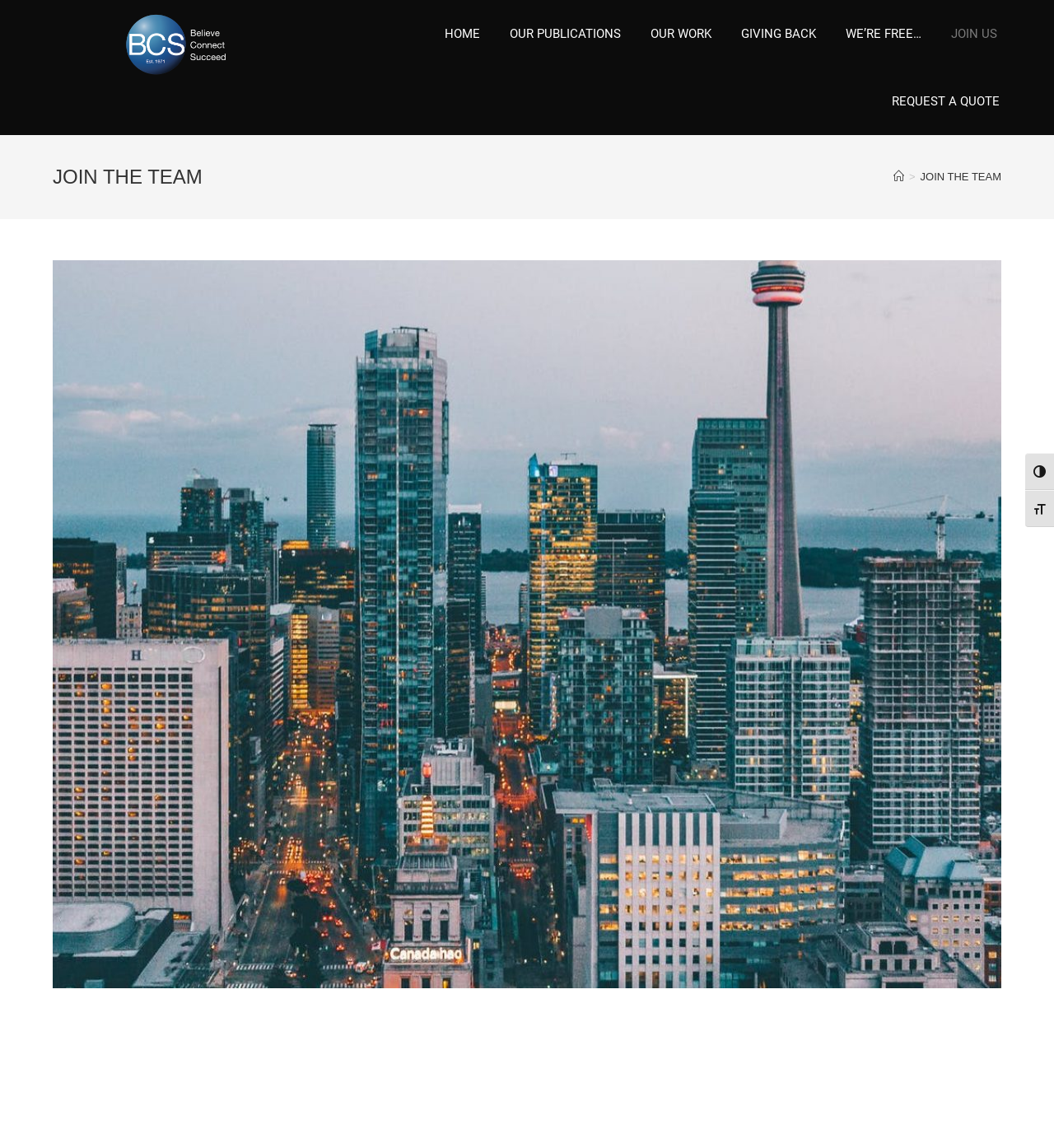Based on the element description: "DIY Projects", identify the bounding box coordinates for this UI element. The coordinates must be four float numbers between 0 and 1, listed as [left, top, right, bottom].

None